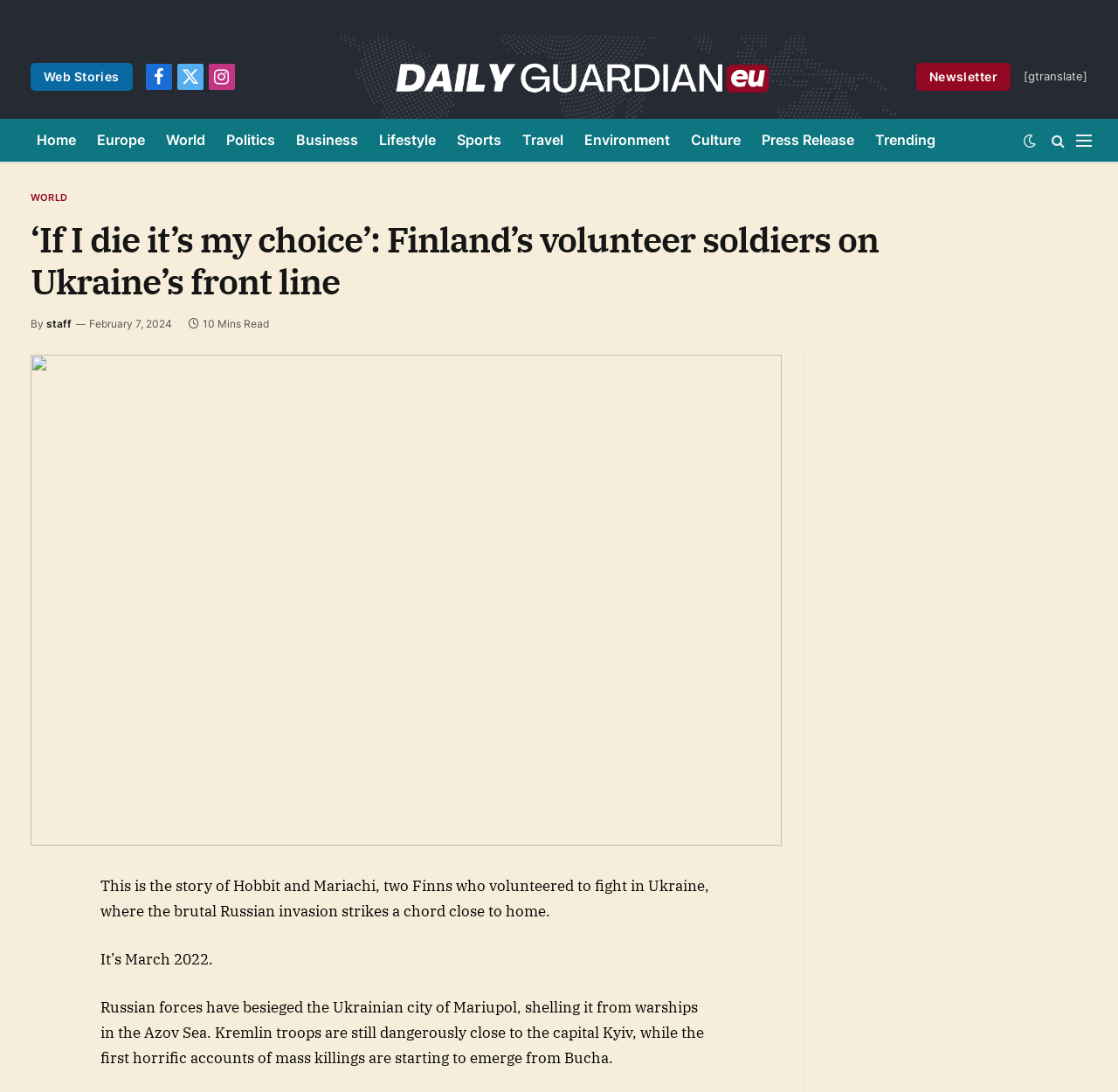Bounding box coordinates are specified in the format (top-left x, top-left y, bottom-right x, bottom-right y). All values are floating point numbers bounded between 0 and 1. Please provide the bounding box coordinate of the region this sentence describes: Politics

[0.193, 0.109, 0.255, 0.148]